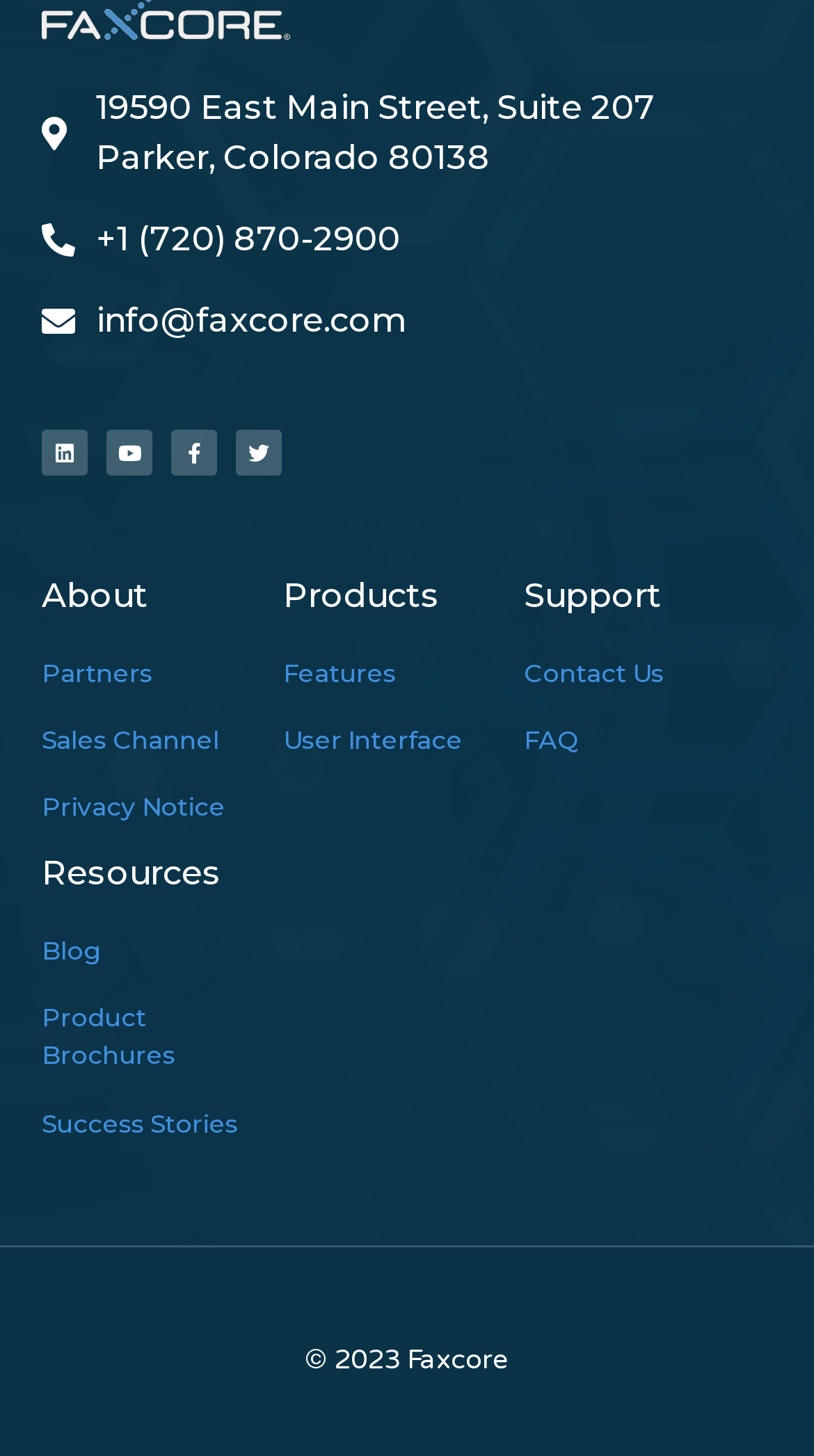Please mark the clickable region by giving the bounding box coordinates needed to complete this instruction: "Read Faxcore's blog".

[0.051, 0.641, 0.126, 0.663]